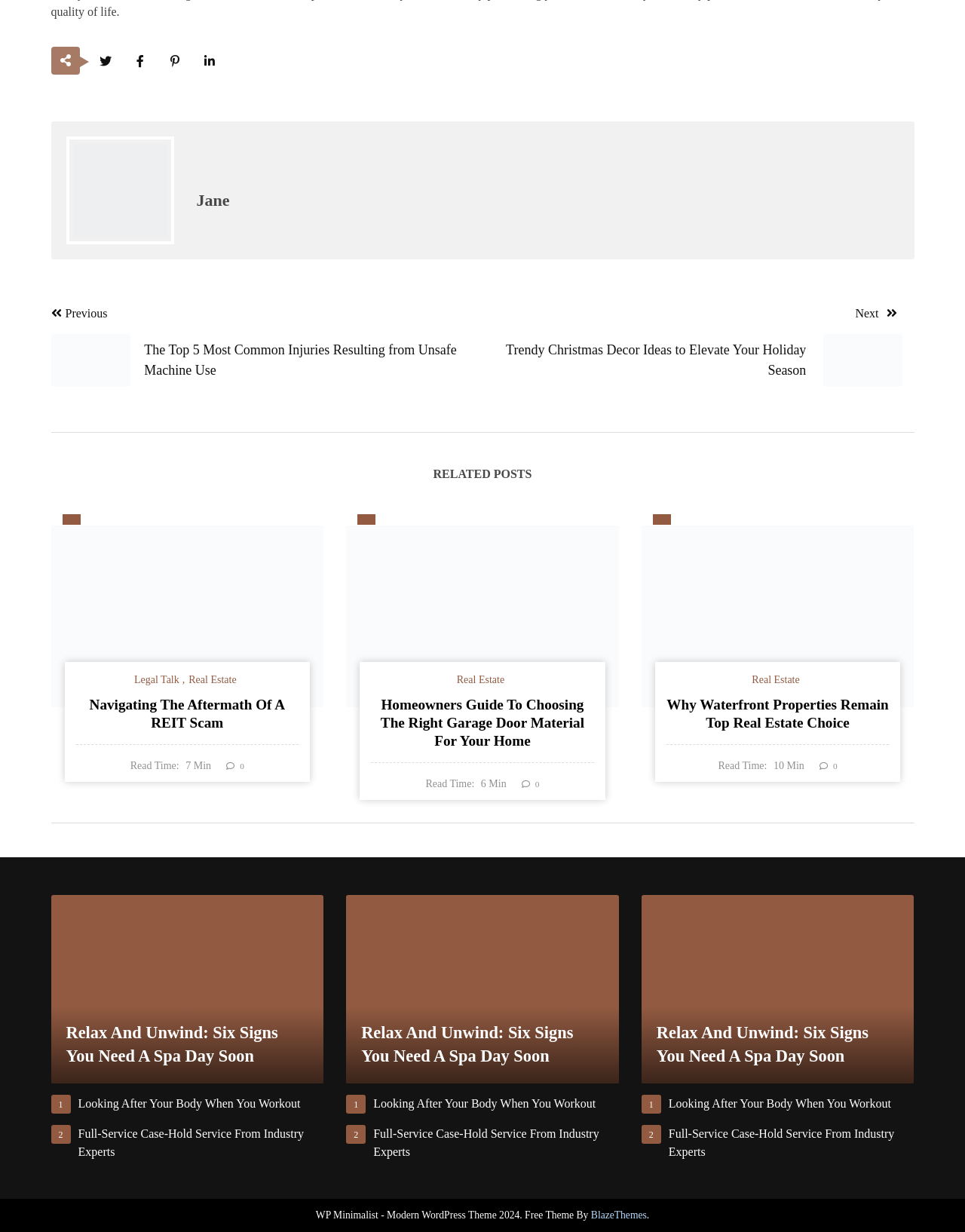Could you determine the bounding box coordinates of the clickable element to complete the instruction: "Check out the 'Doogee S96 Pro' post"? Provide the coordinates as four float numbers between 0 and 1, i.e., [left, top, right, bottom].

None